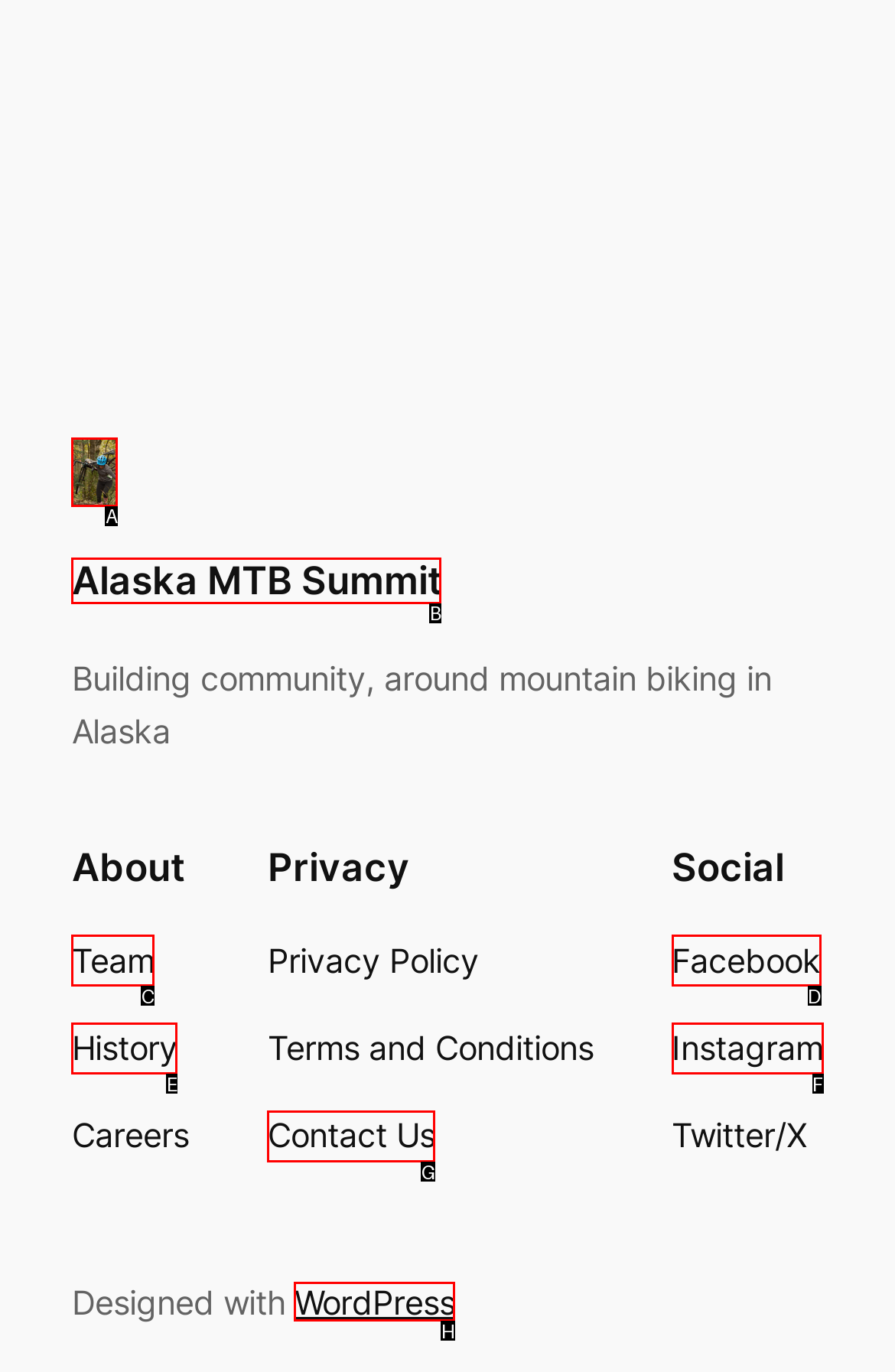Given the description: Open toolbar Accessibility Tools, identify the corresponding option. Answer with the letter of the appropriate option directly.

None